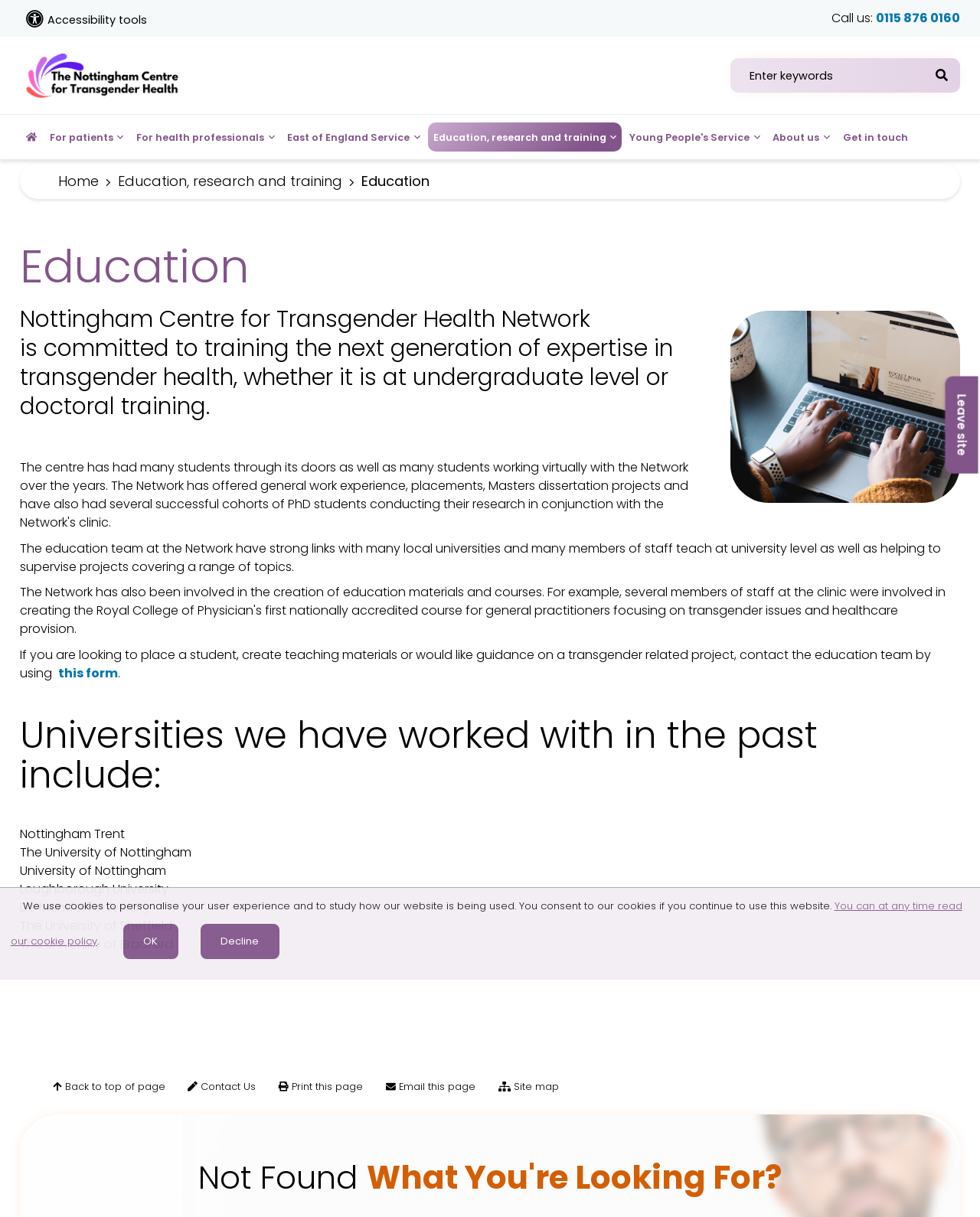Determine the bounding box coordinates of the target area to click to execute the following instruction: "Contact the education team."

[0.059, 0.546, 0.12, 0.56]